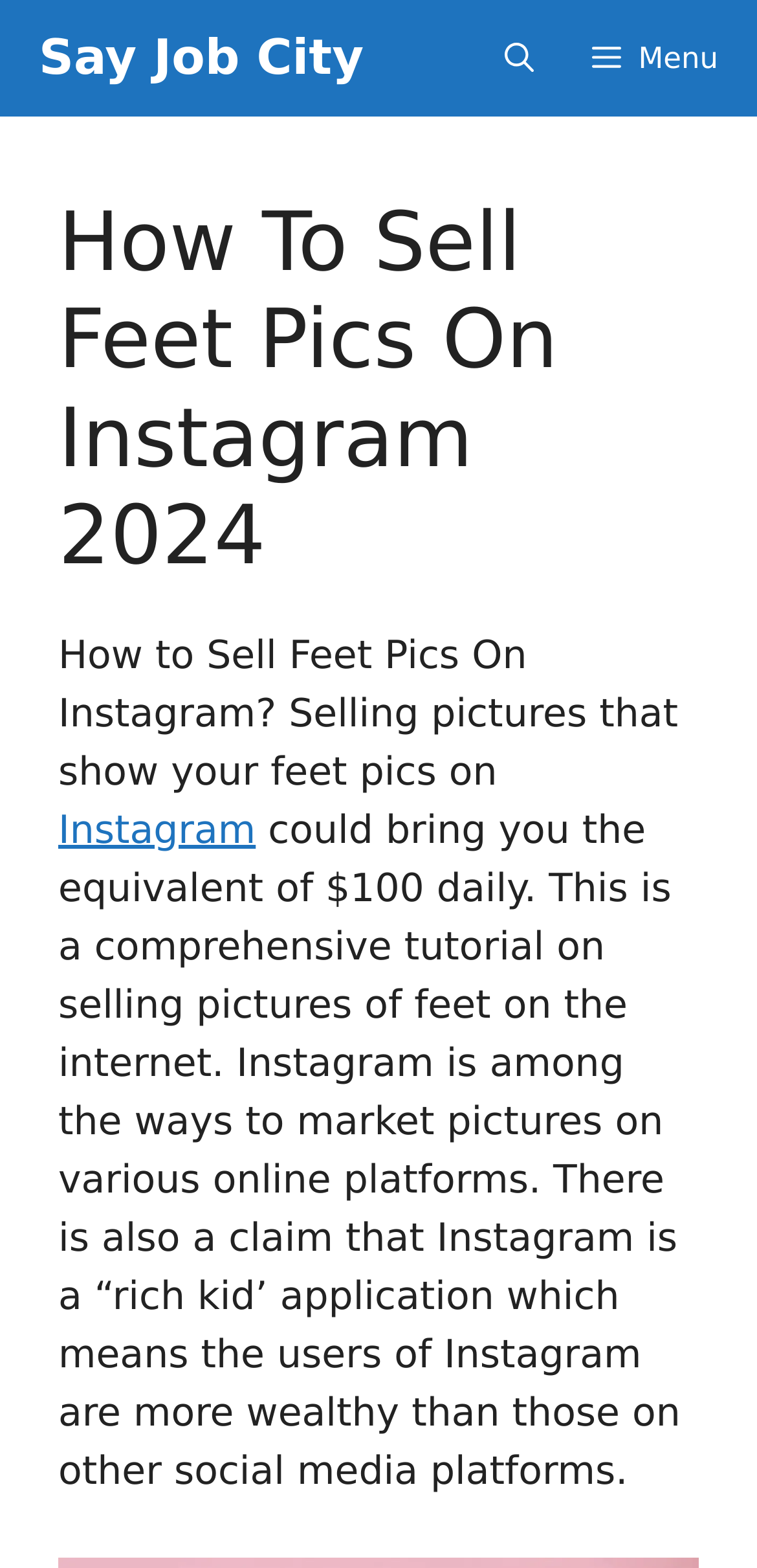Using the webpage screenshot, find the UI element described by Say Job City. Provide the bounding box coordinates in the format (top-left x, top-left y, bottom-right x, bottom-right y), ensuring all values are floating point numbers between 0 and 1.

[0.051, 0.006, 0.48, 0.068]